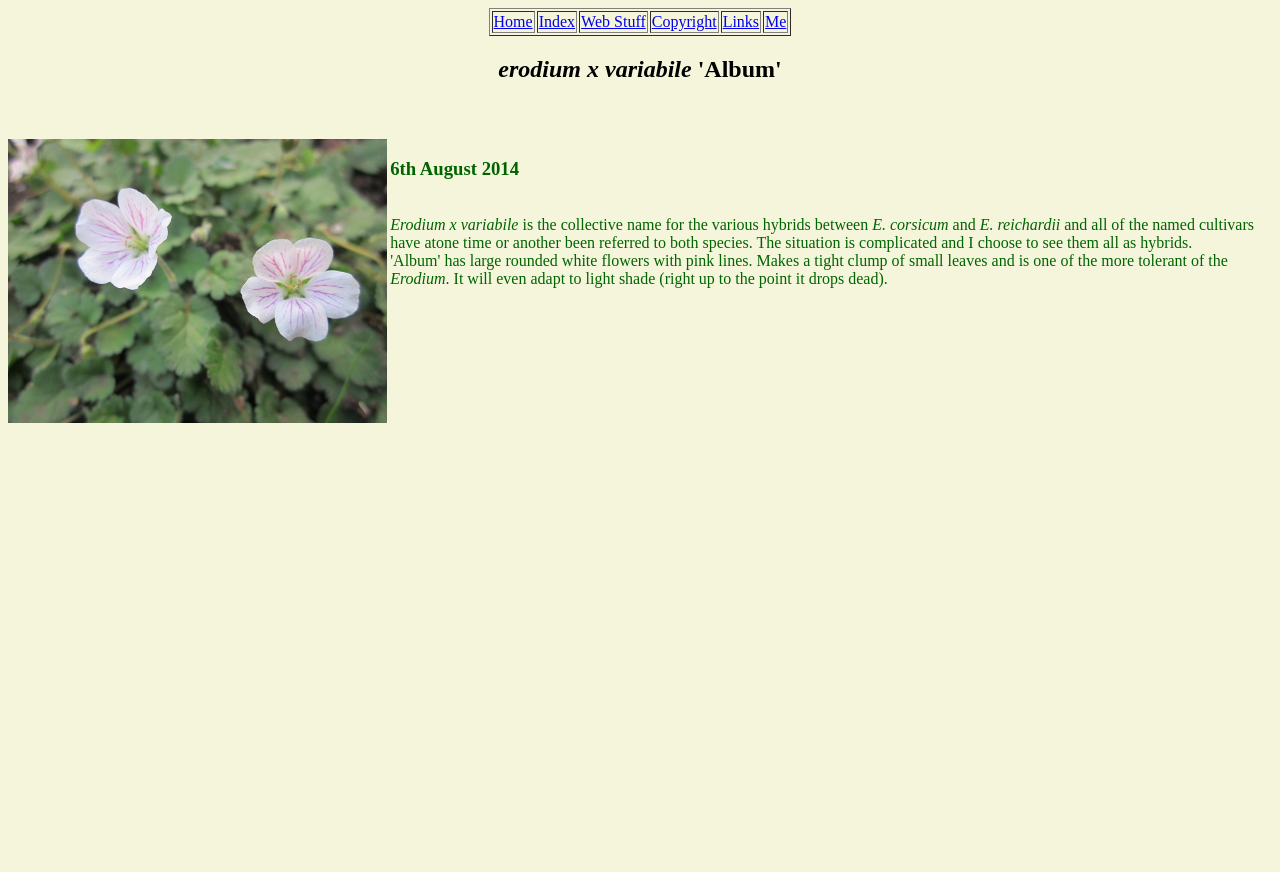What is the condition under which Erodium can adapt?
Analyze the screenshot and provide a detailed answer to the question.

The webpage has static text mentioning that Erodium can adapt to light shade, but not beyond the point where it drops dead.